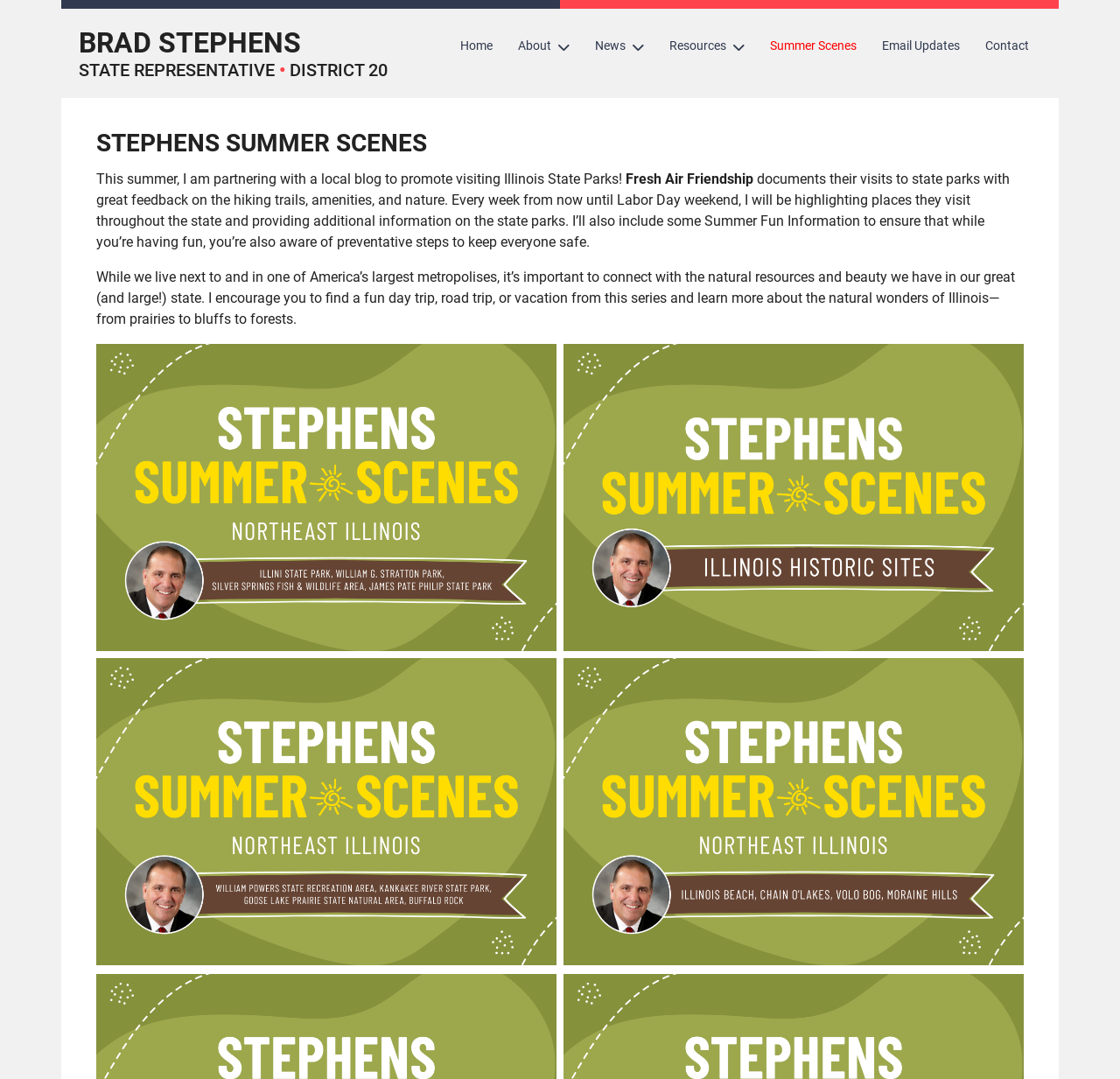Provide the bounding box coordinates of the HTML element this sentence describes: "title="Stephens-Summer-Scenes-NW-IL-03-2"". The bounding box coordinates consist of four float numbers between 0 and 1, i.e., [left, top, right, bottom].

[0.503, 0.319, 0.914, 0.603]